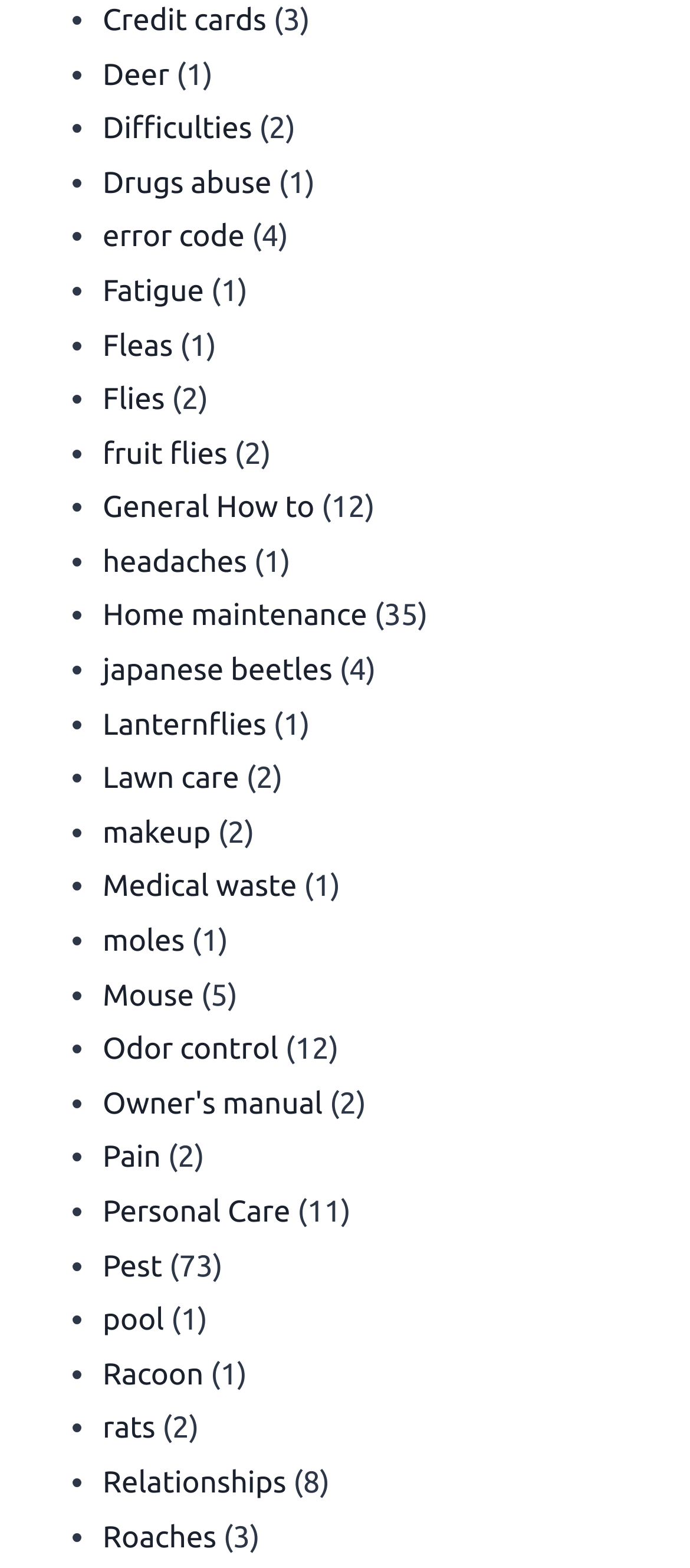Use the details in the image to answer the question thoroughly: 
How many links are related to home maintenance?

By scanning the webpage, I found at least 2 links related to home maintenance, including 'Home maintenance' and 'Lawn care'. These links are located near each other on the webpage and seem to be related to taking care of one's home or yard.